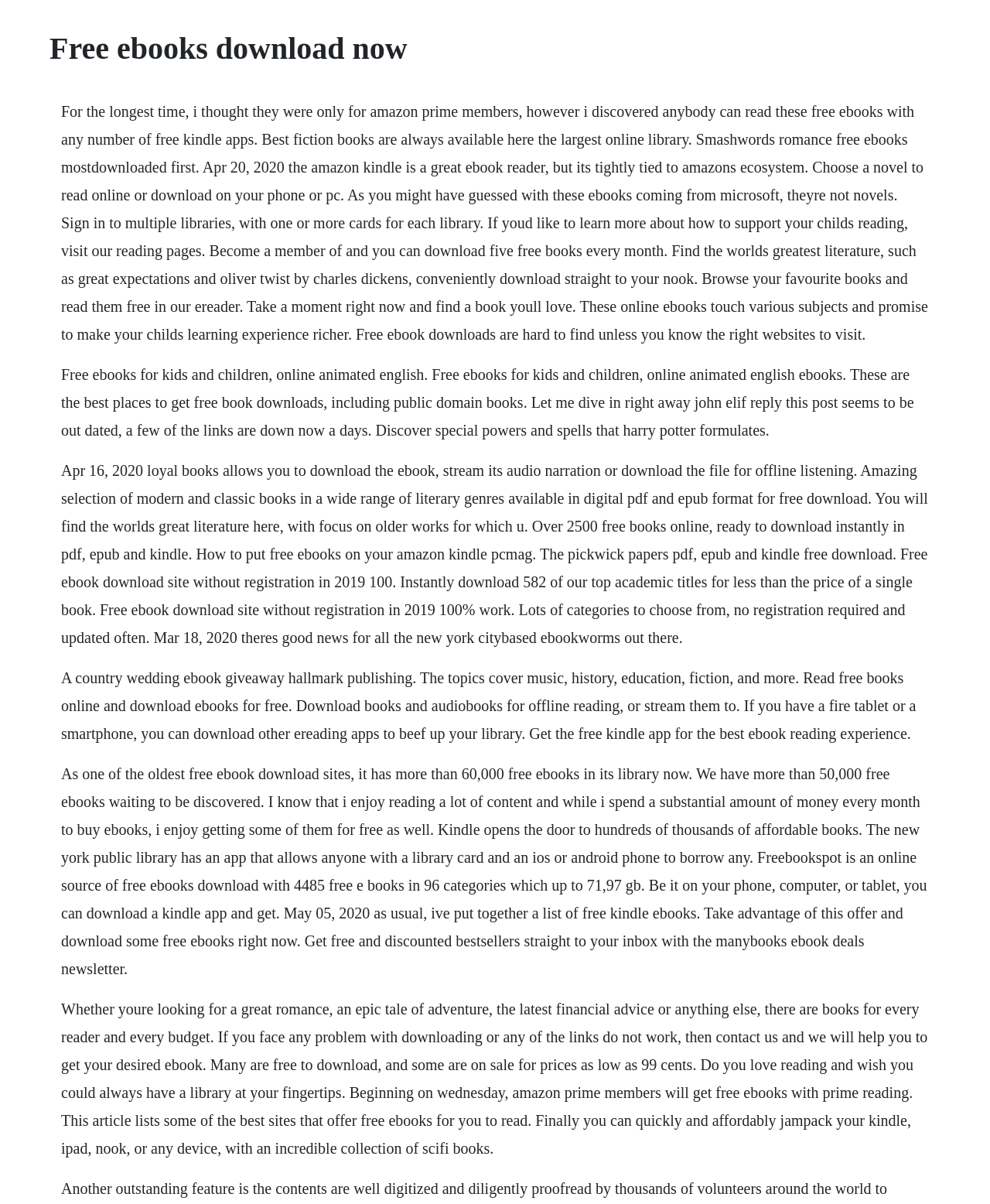Elaborate on the information and visuals displayed on the webpage.

The webpage is about free ebooks, with a prominent heading "Free ebooks download now" at the top. Below the heading, there is a large block of text that discusses the benefits of free ebooks, how to access them, and the various genres and categories available. This text spans almost the entire width of the page and takes up about a quarter of the page's height.

Following this introductory text, there are four more blocks of text, each discussing different aspects of free ebooks, such as where to find them, how to download them, and the various formats available. These blocks of text are stacked vertically, with each one positioned below the previous one, and take up about half of the page's height.

The webpage does not appear to have any images, but it does have a lot of text, with five large blocks of text in total. The text is densely packed, with little whitespace between the blocks, giving the page a busy and informative feel. Overall, the webpage is focused on providing information and resources for people looking to download free ebooks.